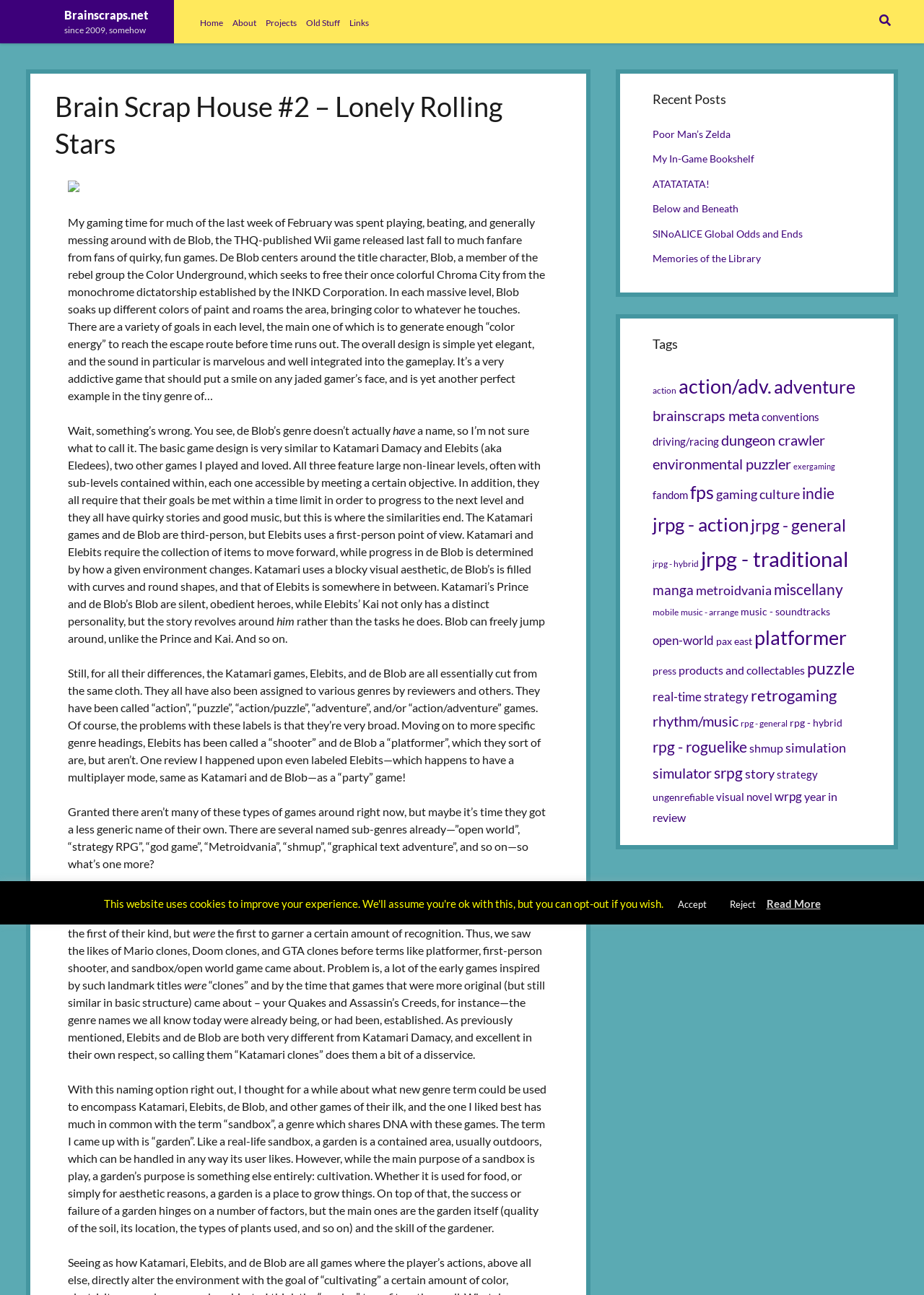Determine the bounding box coordinates of the element's region needed to click to follow the instruction: "Click the 'Home' link". Provide these coordinates as four float numbers between 0 and 1, formatted as [left, top, right, bottom].

[0.216, 0.013, 0.241, 0.022]